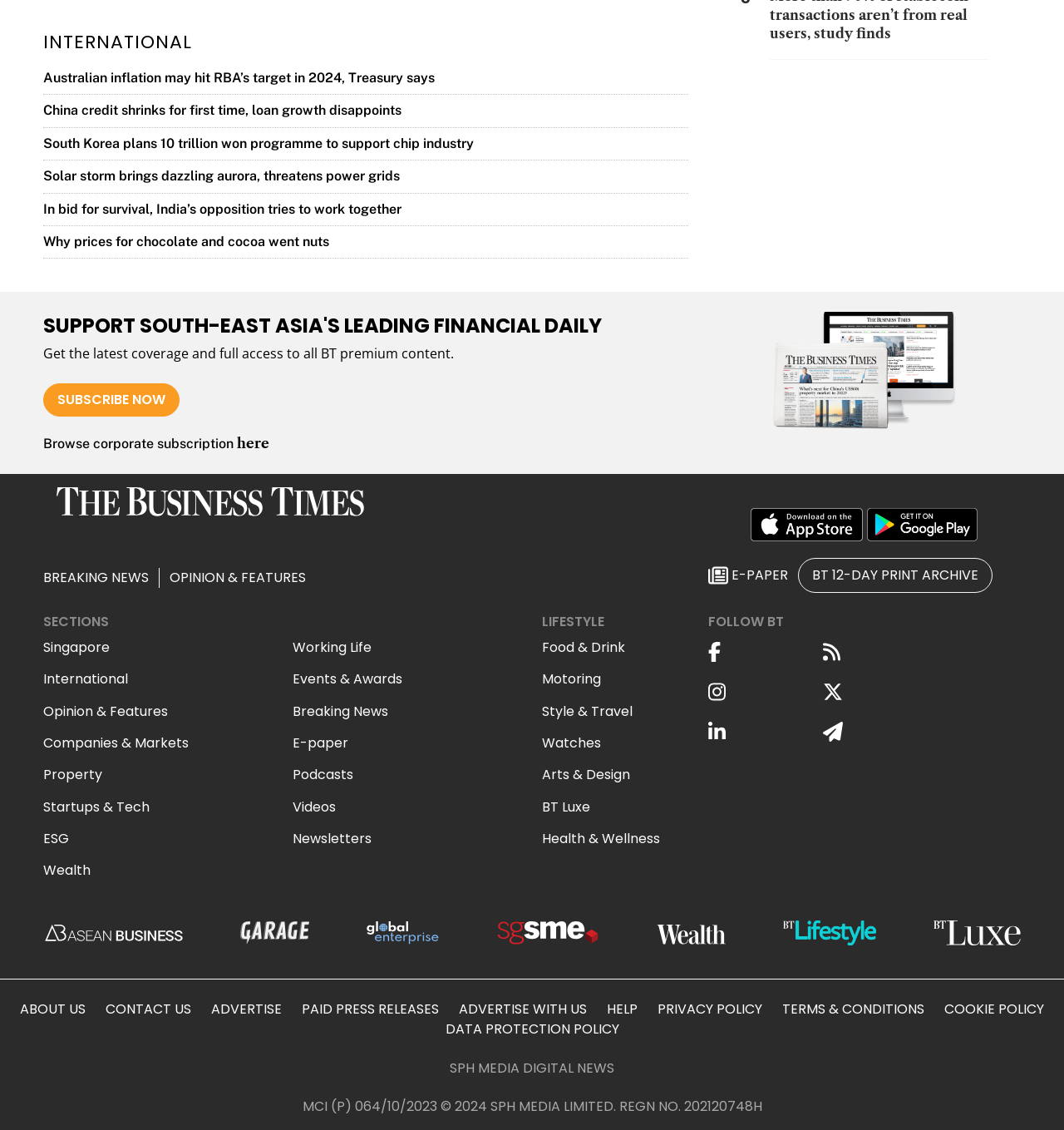Determine the bounding box coordinates of the region to click in order to accomplish the following instruction: "Download the app on the Apple Store". Provide the coordinates as four float numbers between 0 and 1, specifically [left, top, right, bottom].

[0.705, 0.449, 0.811, 0.479]